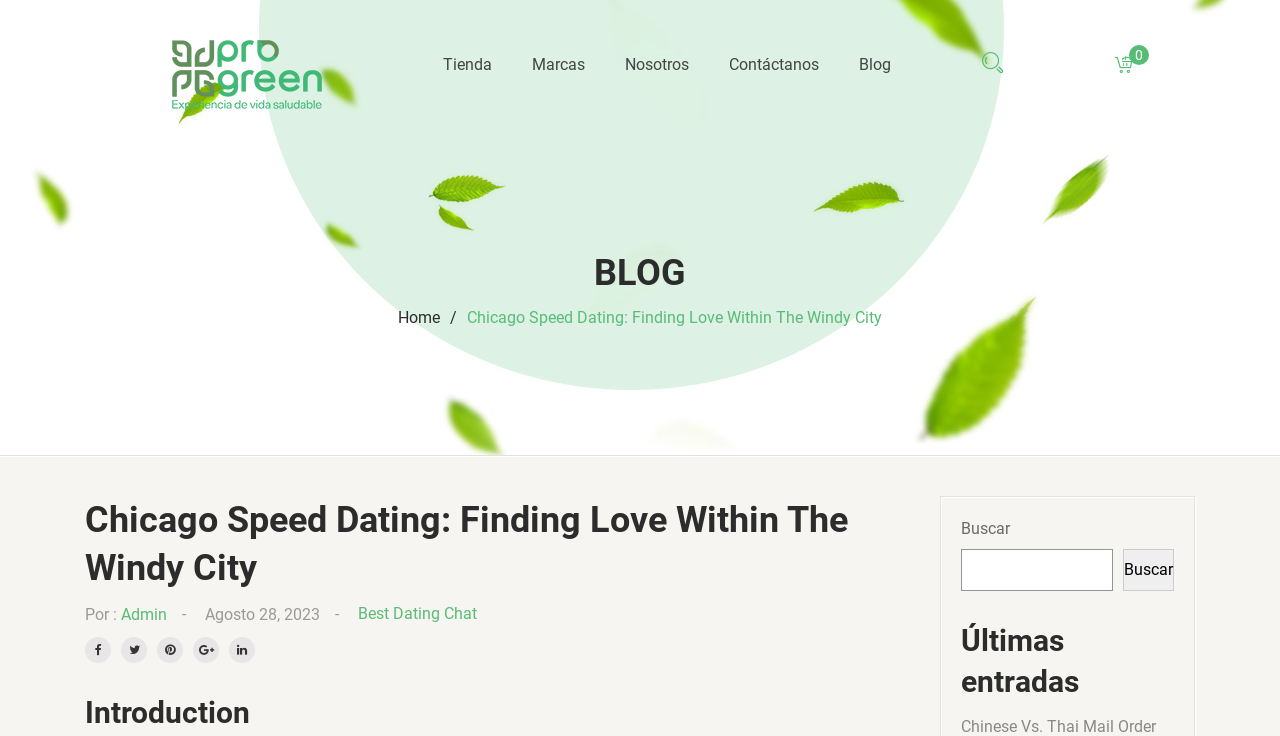Identify the bounding box coordinates for the UI element described as: "Buscar". The coordinates should be provided as four floats between 0 and 1: [left, top, right, bottom].

[0.877, 0.746, 0.917, 0.803]